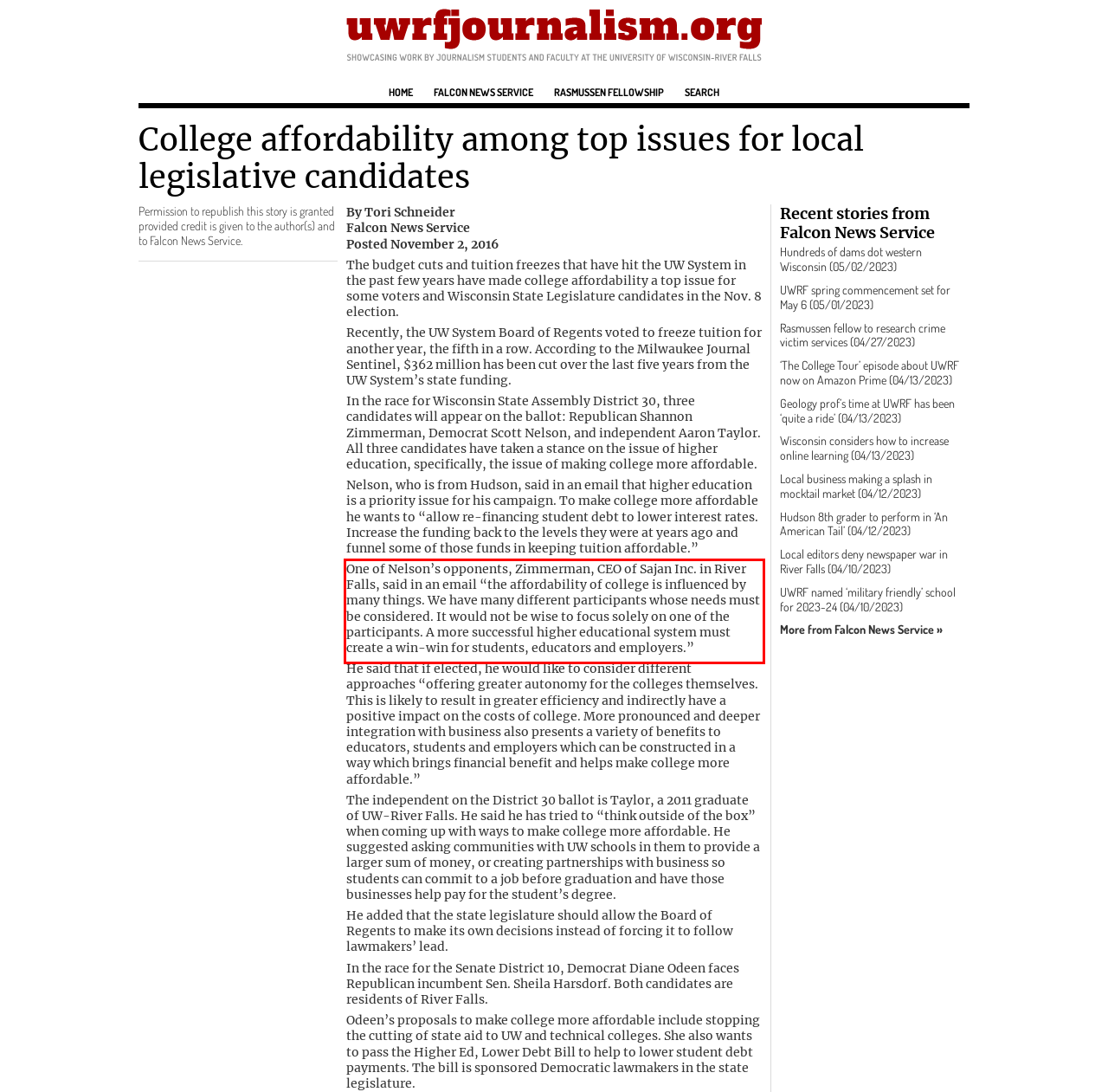Analyze the screenshot of a webpage where a red rectangle is bounding a UI element. Extract and generate the text content within this red bounding box.

One of Nelson’s opponents, Zimmerman, CEO of Sajan Inc. in River Falls, said in an email “the affordability of college is influenced by many things. We have many different participants whose needs must be considered. It would not be wise to focus solely on one of the participants. A more successful higher educational system must create a win-win for students, educators and employers.”